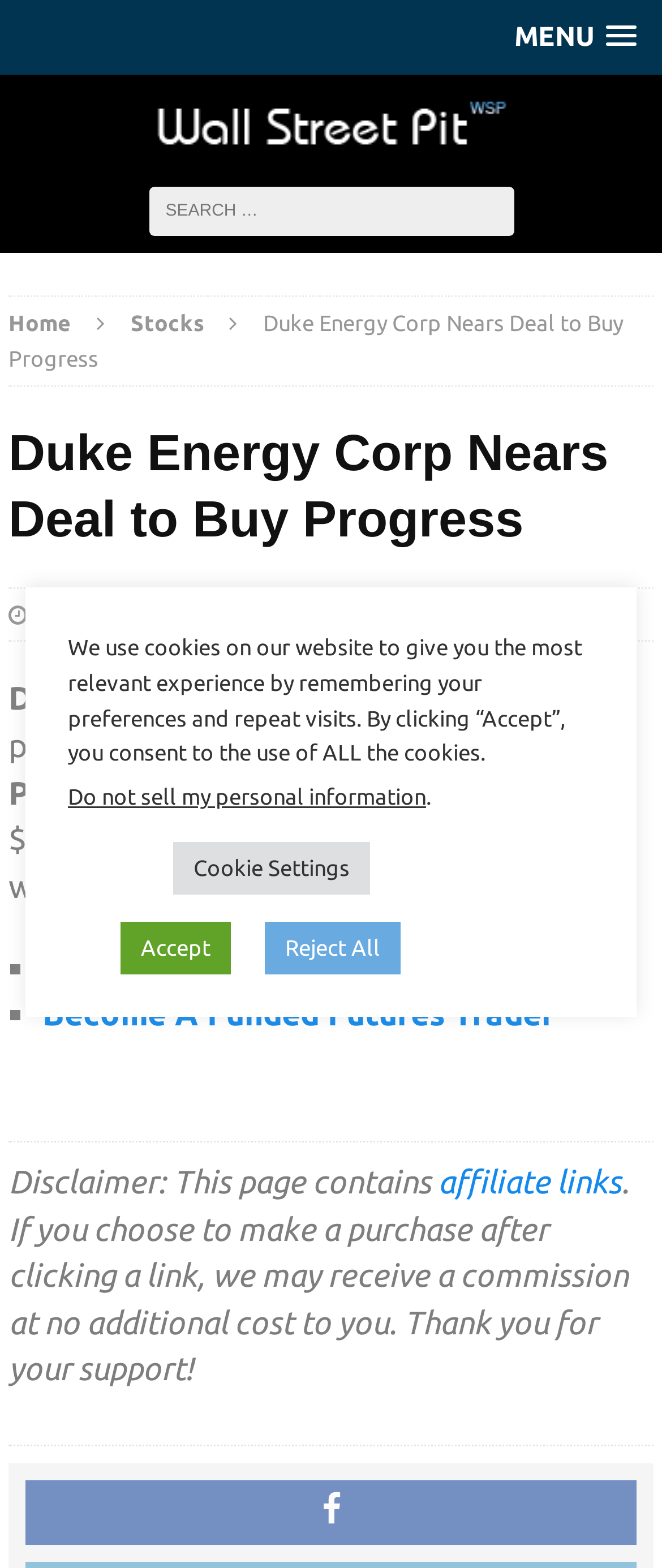Please find the bounding box for the UI element described by: "Stocks".

[0.197, 0.198, 0.308, 0.213]